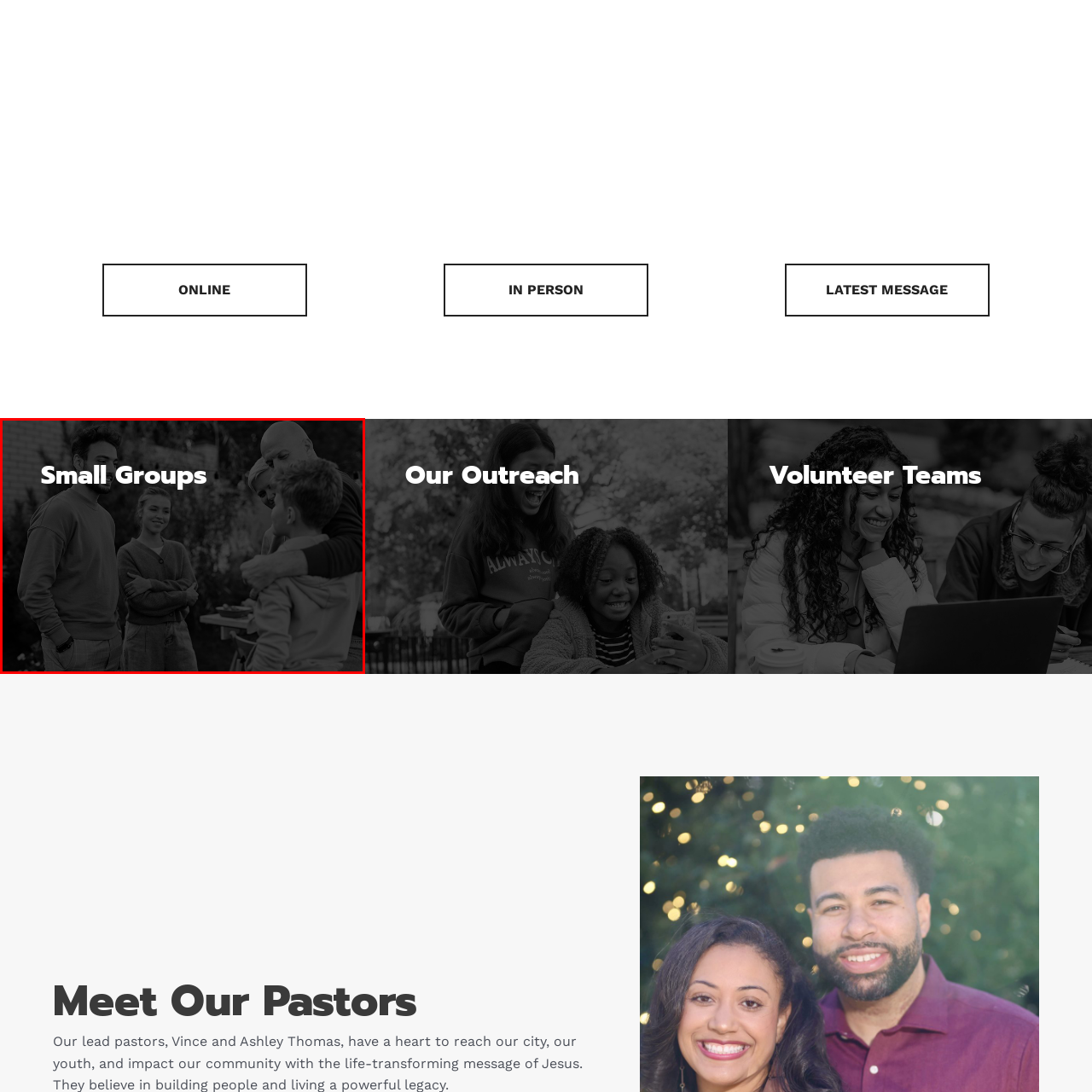Direct your attention to the image marked by the red box and answer the given question using a single word or phrase:
What is the background of the image?

Outdoor